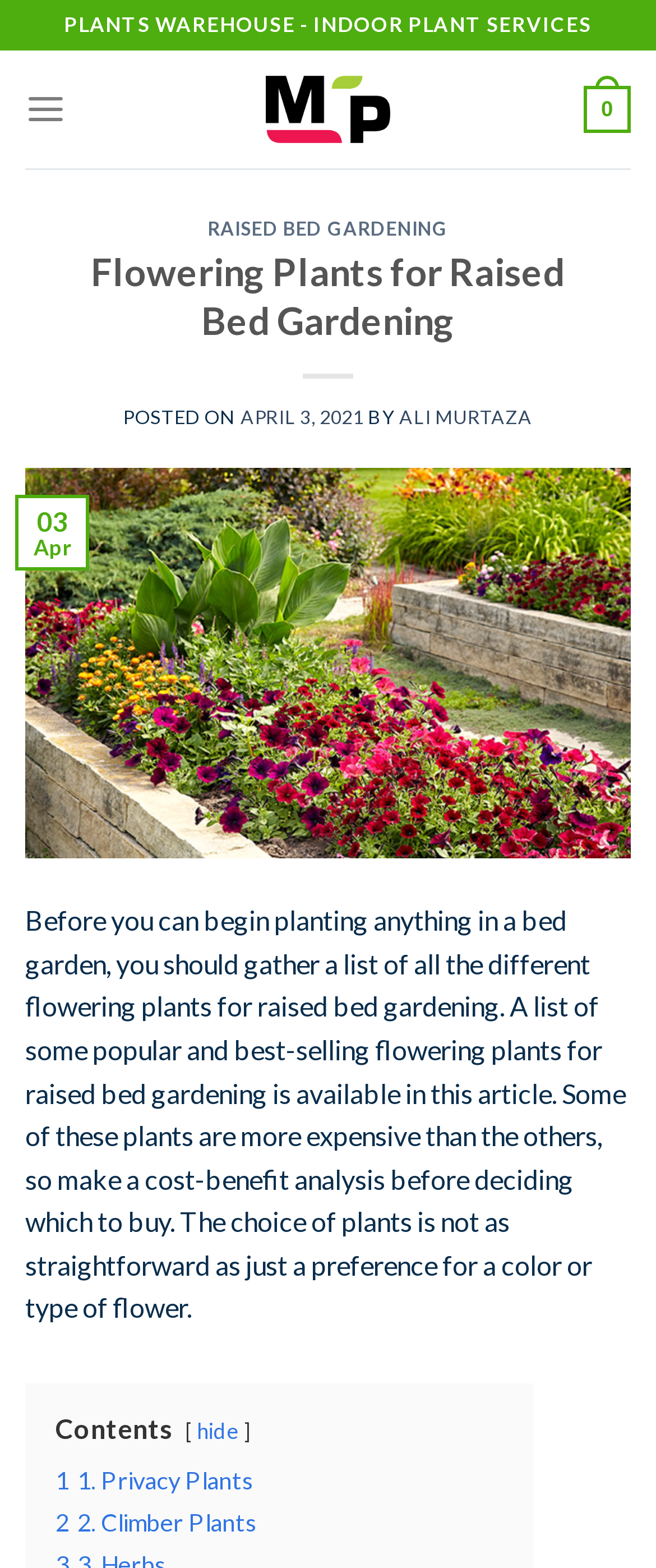Illustrate the webpage with a detailed description.

The webpage is about "Flowering Plants for Raised Bed Gardening" and appears to be an article from "My Plant Warehouse - Indoor Plants Warehouse". At the top, there is a header section with the website's name and a menu link. Below the header, there is a large heading "RAISED BED GARDENING" followed by a subheading "Flowering Plants for Raised Bed Gardening". 

To the right of the subheading, there is a section displaying the post date "APRIL 3, 2021" and the author's name "ALI MURTAZA". Below this section, there is a large image related to the article's topic. 

The main content of the article starts with a paragraph explaining the importance of gathering a list of flowering plants for raised bed gardening. The text continues to discuss the variety of plants available, their prices, and the need for a cost-benefit analysis before making a purchase.

On the left side of the article, there is a table of contents with links to different sections of the article, including "1. Privacy Plants" and "2. Climber Plants". At the bottom of the page, there is a "hide" link next to the table of contents.